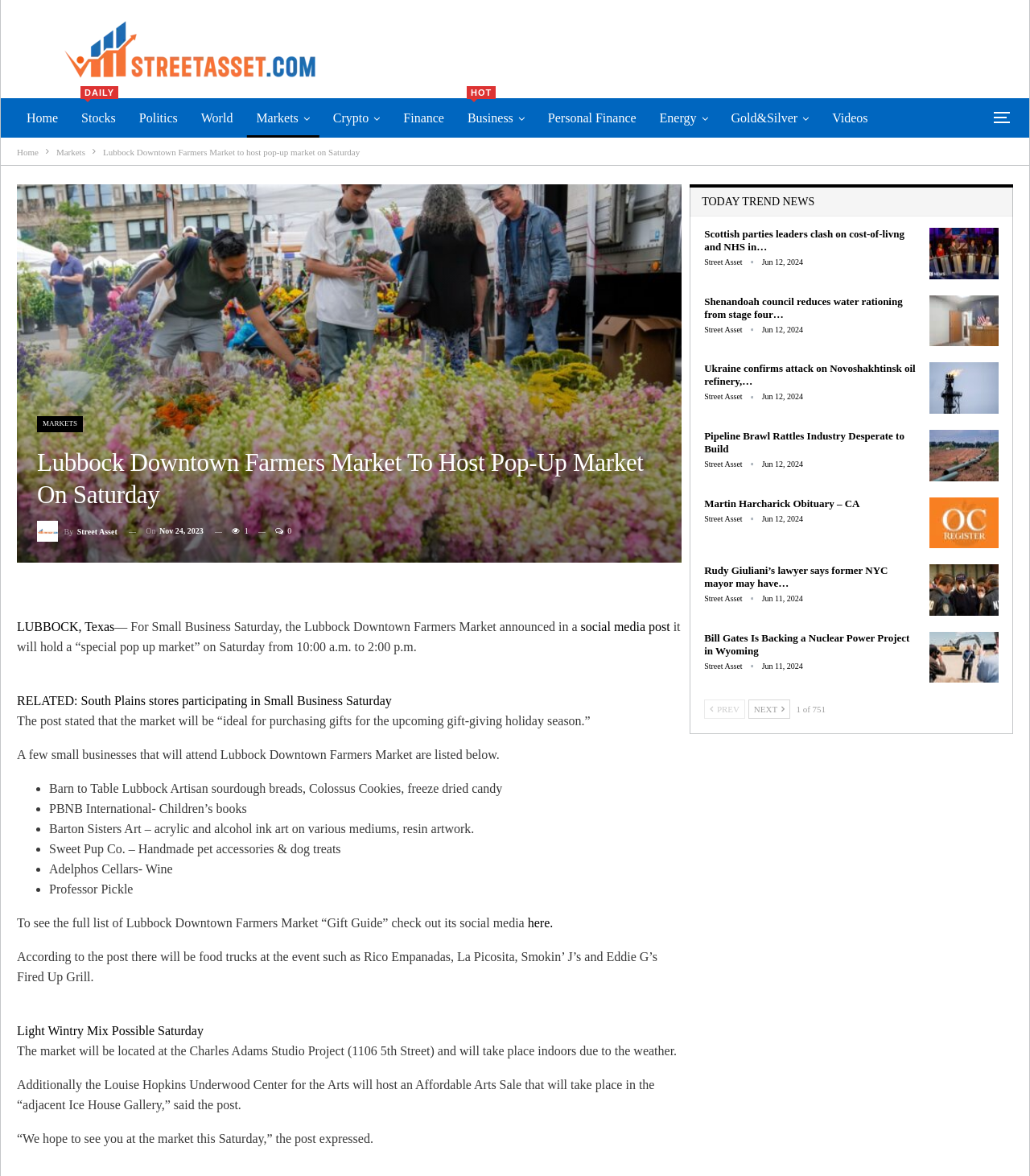Please identify the bounding box coordinates of the element I need to click to follow this instruction: "Check the 'Markets' section".

[0.055, 0.122, 0.083, 0.137]